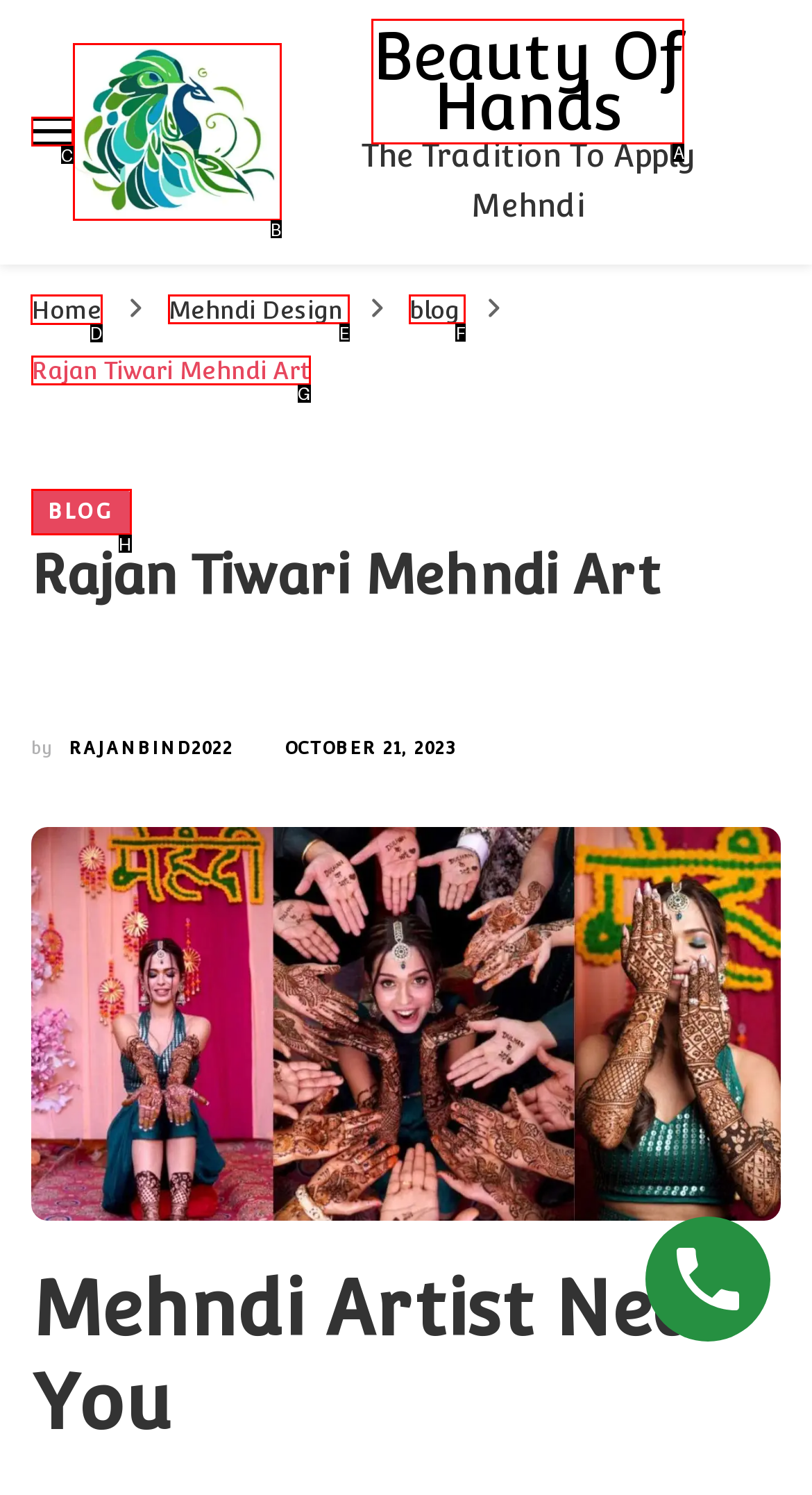Select the HTML element that should be clicked to accomplish the task: Visit the home page Reply with the corresponding letter of the option.

D